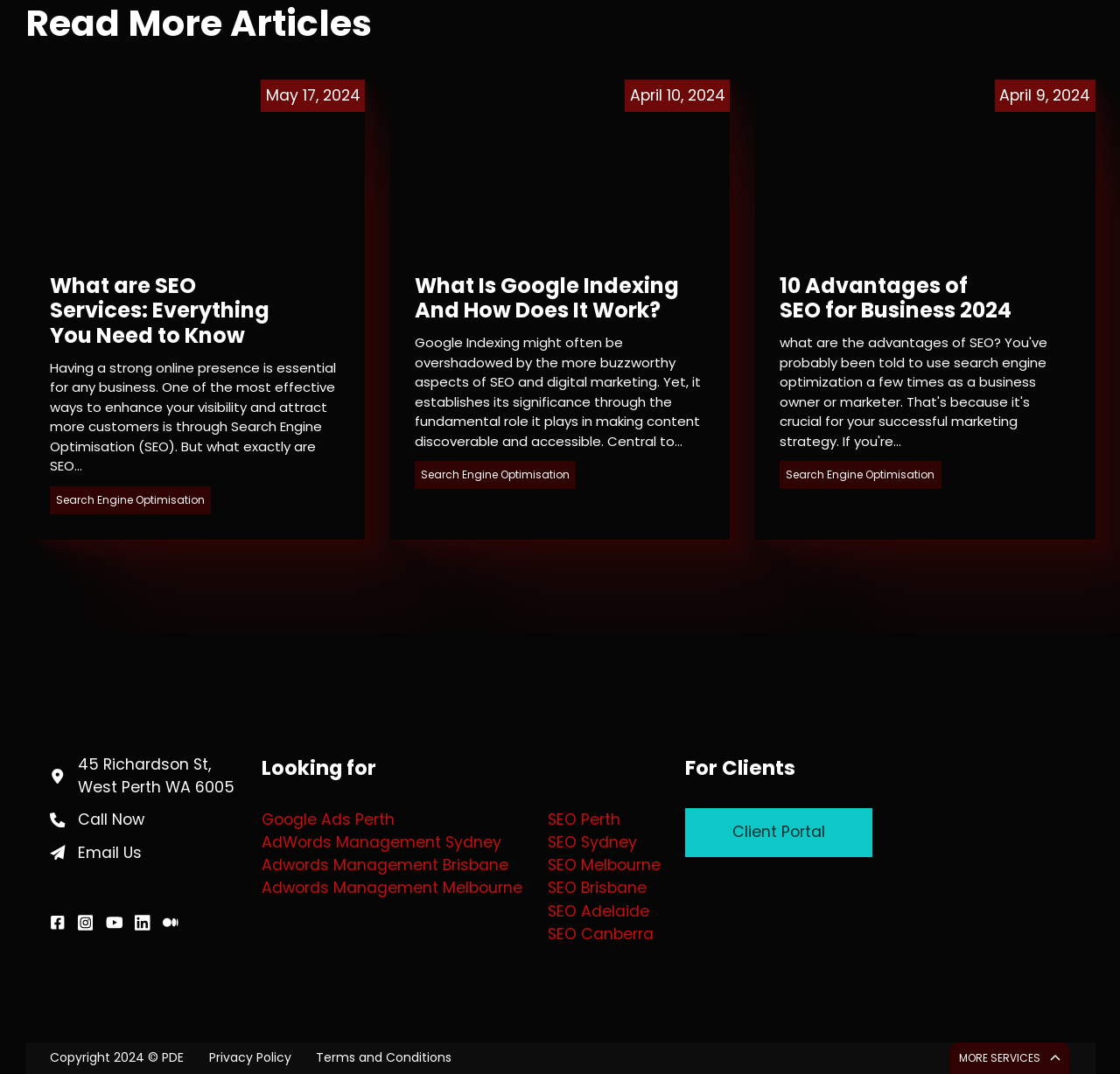Please indicate the bounding box coordinates of the element's region to be clicked to achieve the instruction: "Call the company". Provide the coordinates as four float numbers between 0 and 1, i.e., [left, top, right, bottom].

[0.069, 0.753, 0.129, 0.774]